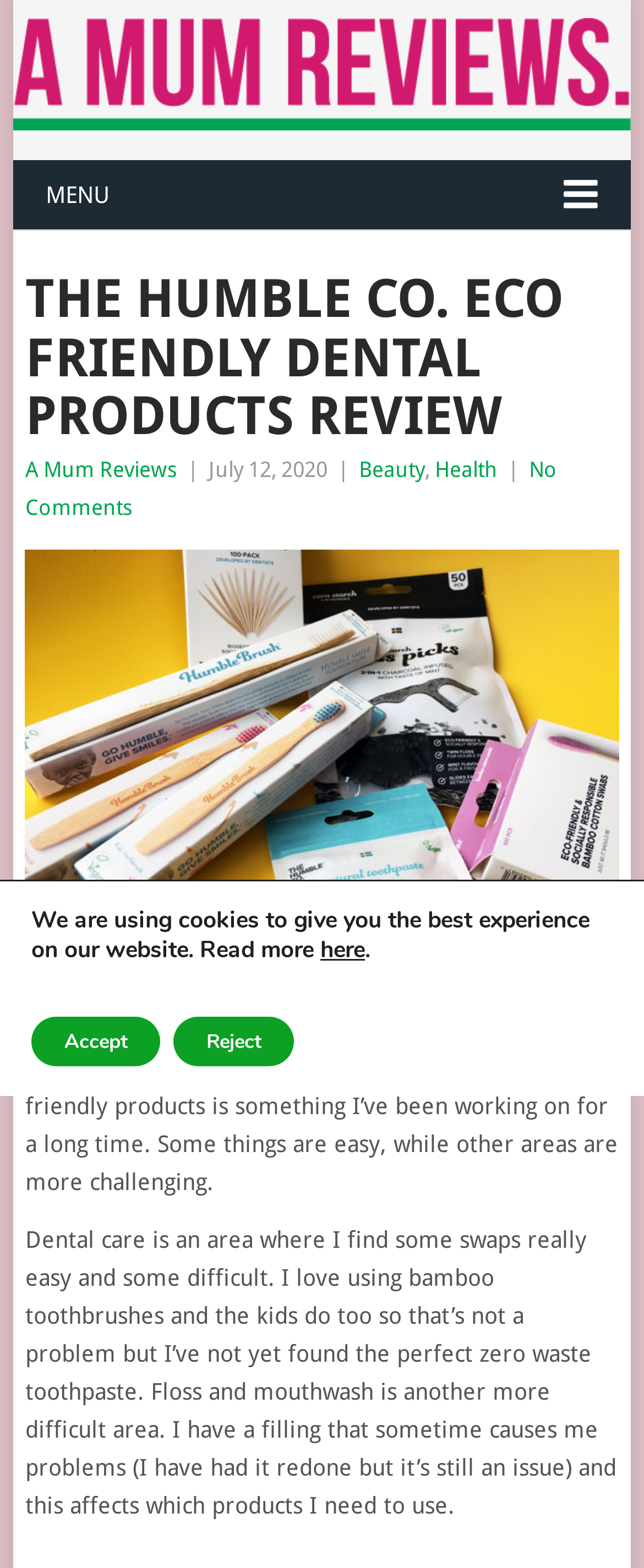Provide the bounding box coordinates of the section that needs to be clicked to accomplish the following instruction: "Go to the Beauty category."

[0.557, 0.291, 0.66, 0.307]